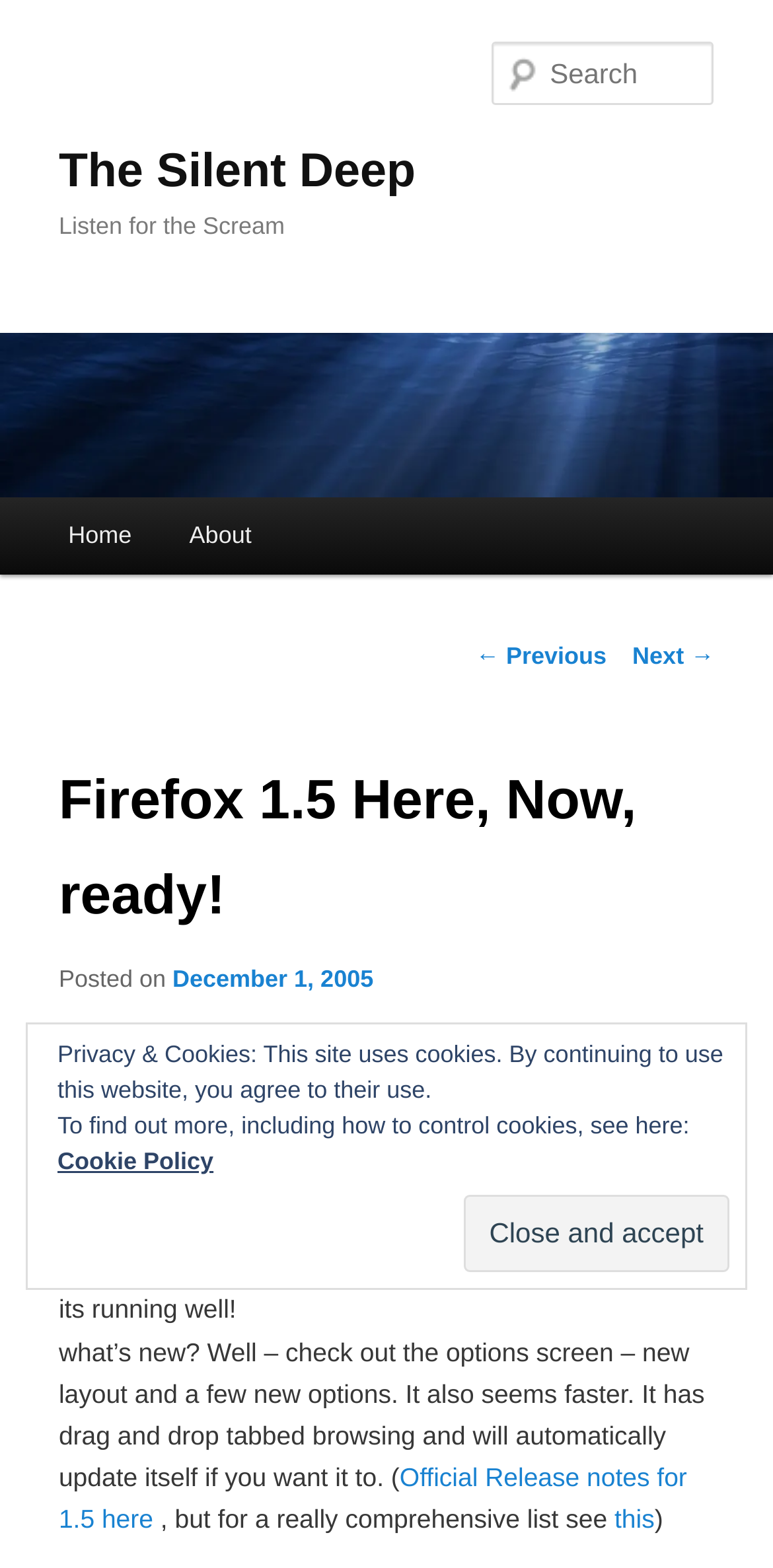What is the purpose of the 'Close and accept' button?
Give a single word or phrase answer based on the content of the image.

to accept cookies